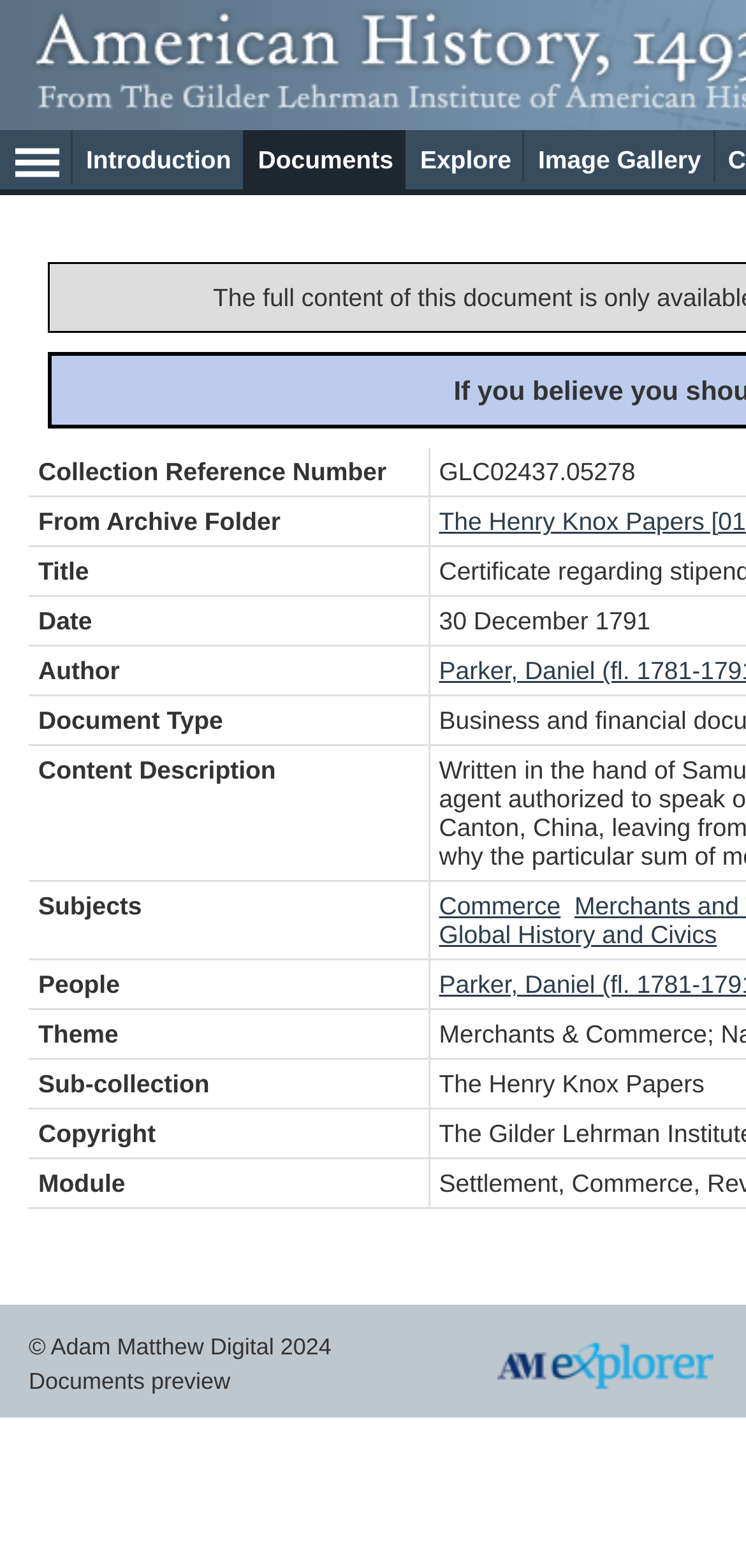Using the webpage screenshot, find the UI element described by Home and Garden. Provide the bounding box coordinates in the format (top-left x, top-left y, bottom-right x, bottom-right y), ensuring all values are floating point numbers between 0 and 1.

None